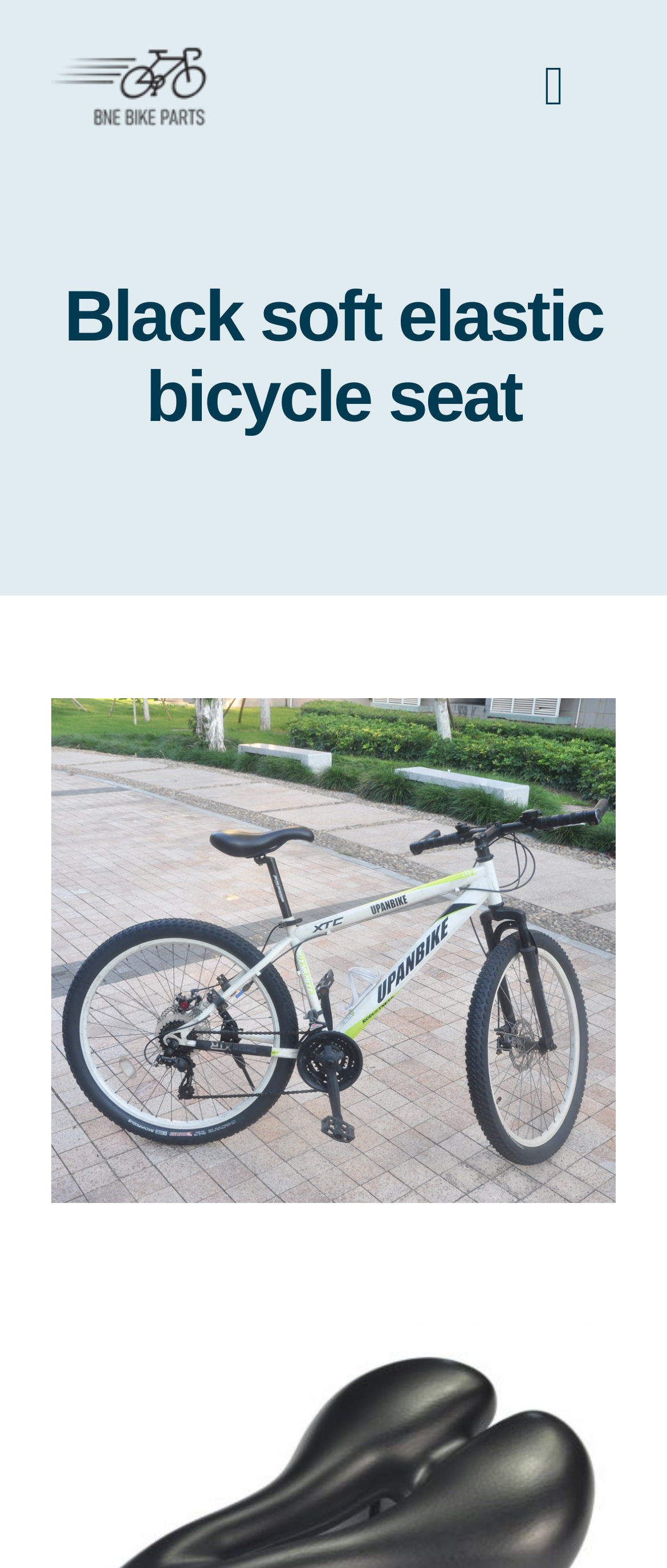Identify the bounding box coordinates of the region that should be clicked to execute the following instruction: "Go to 'All Bicycle Parts'".

[0.0, 0.272, 0.474, 0.35]